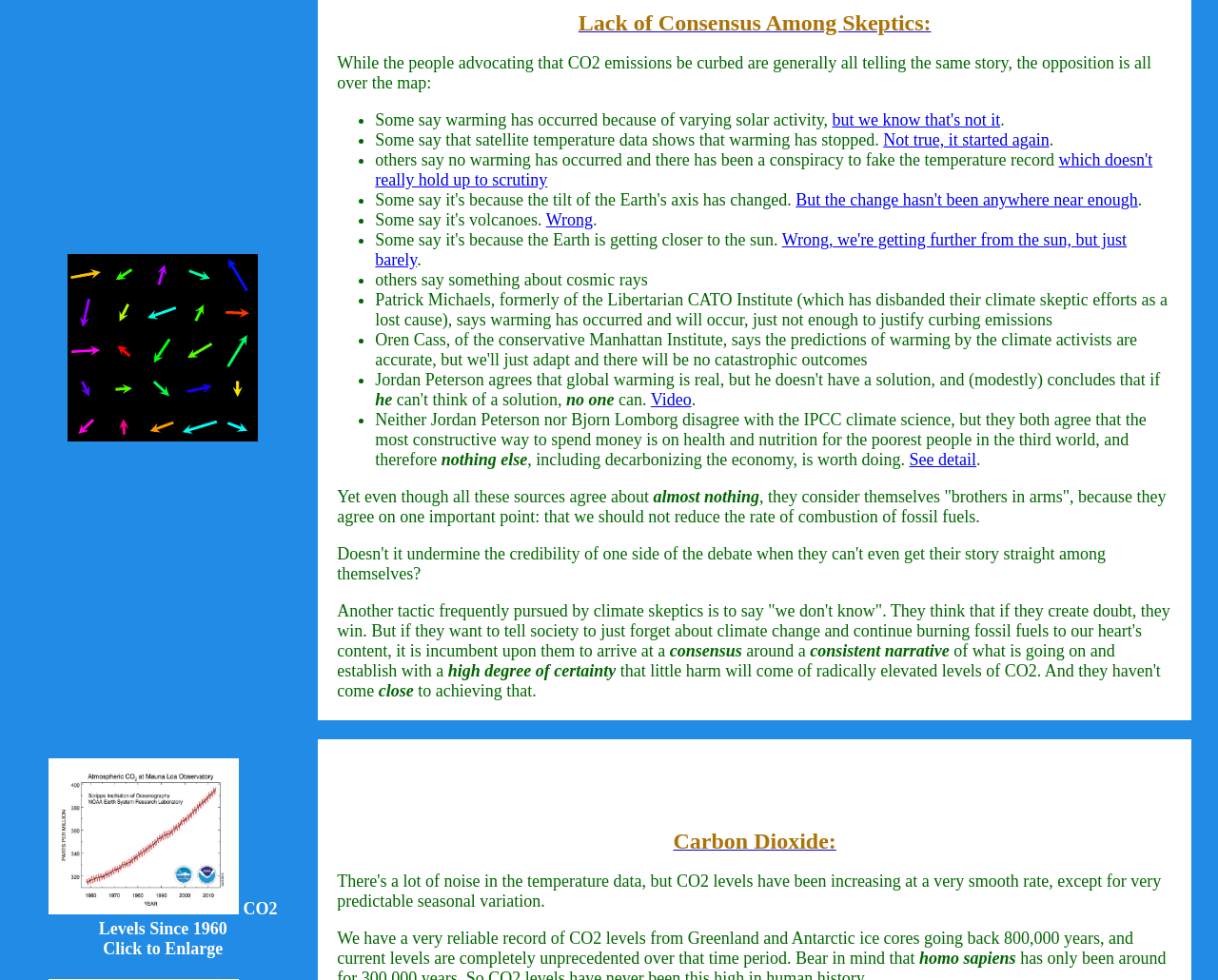Provide the bounding box coordinates for the specified HTML element described in this description: "alt="Jupiter Labs"". The coordinates should be four float numbers ranging from 0 to 1, in the format [left, top, right, bottom].

None